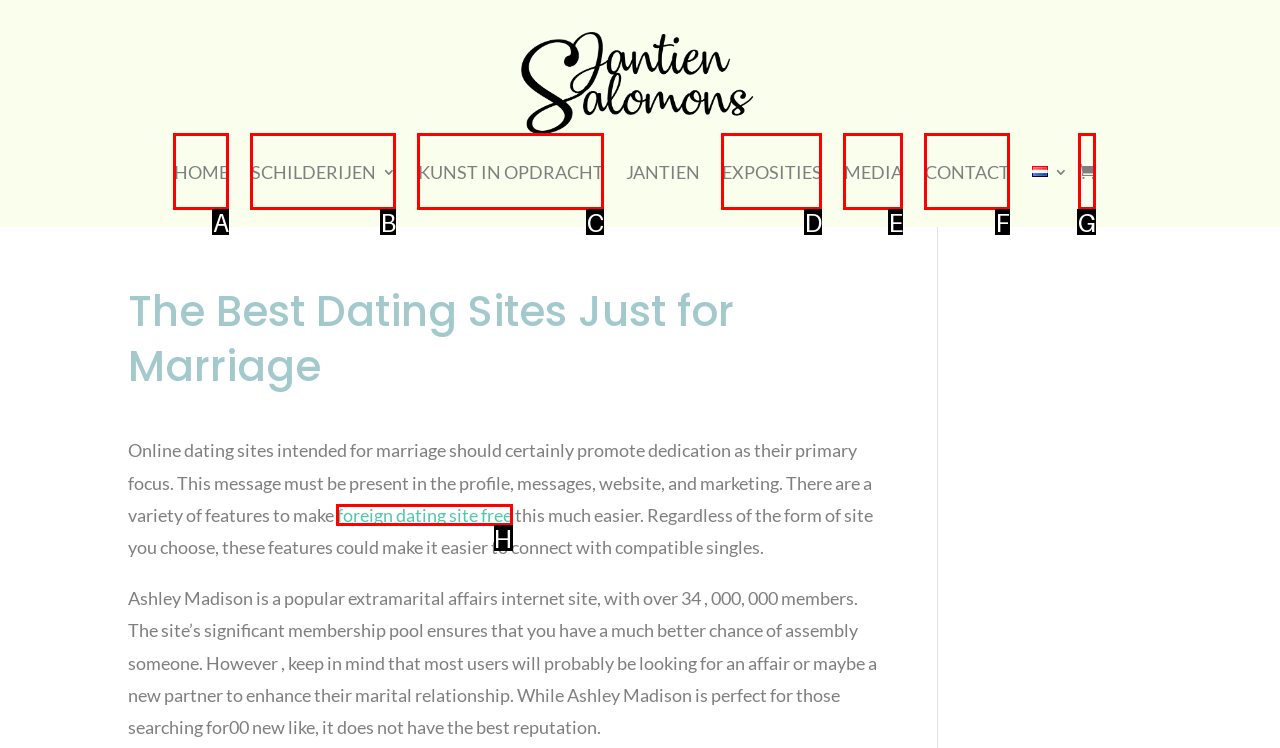Identify the correct UI element to click on to achieve the following task: Check related posts Respond with the corresponding letter from the given choices.

None